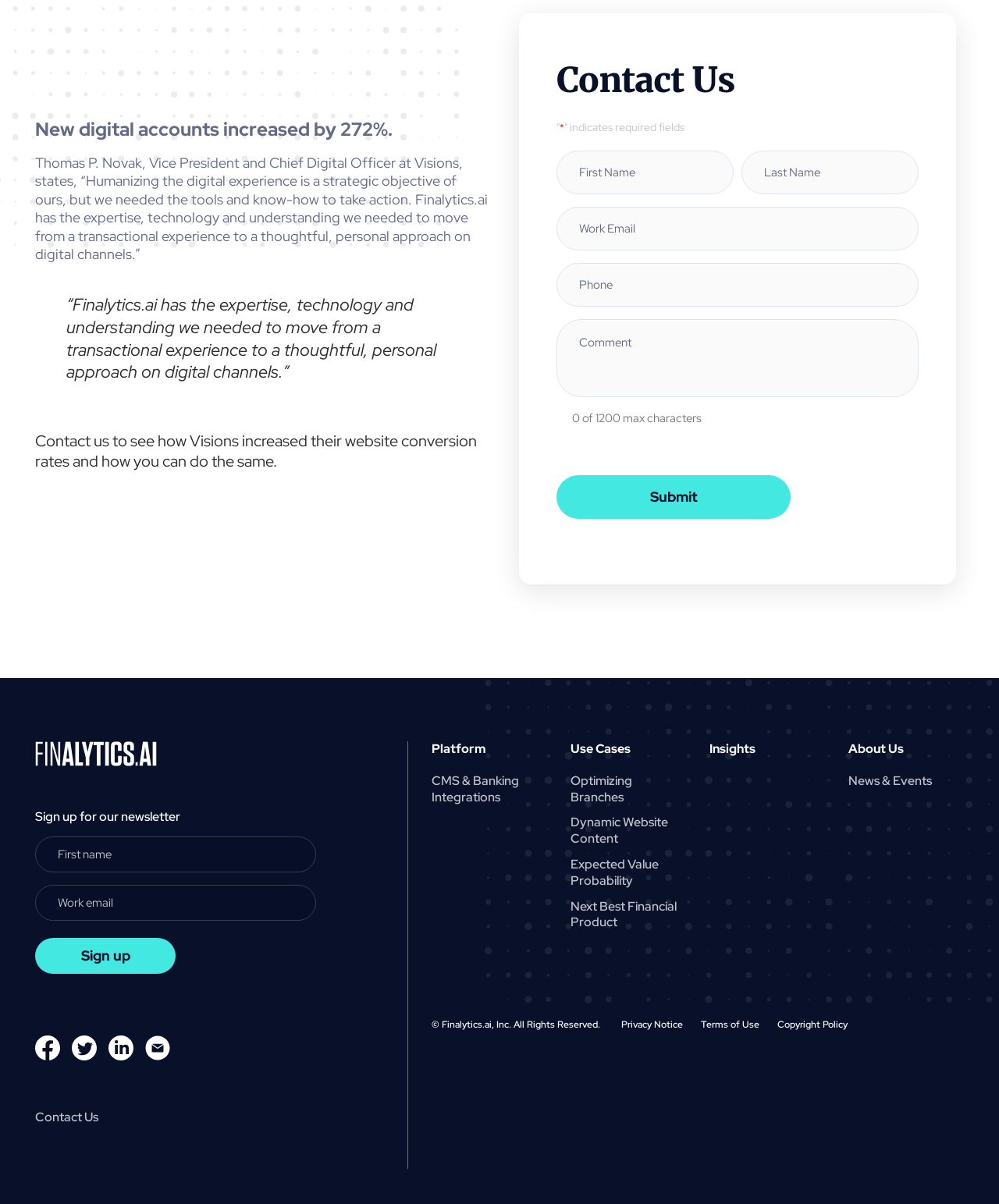Could you provide the bounding box coordinates for the portion of the screen to click to complete this instruction: "Follow Us on Facebook"?

[0.035, 0.86, 0.06, 0.881]